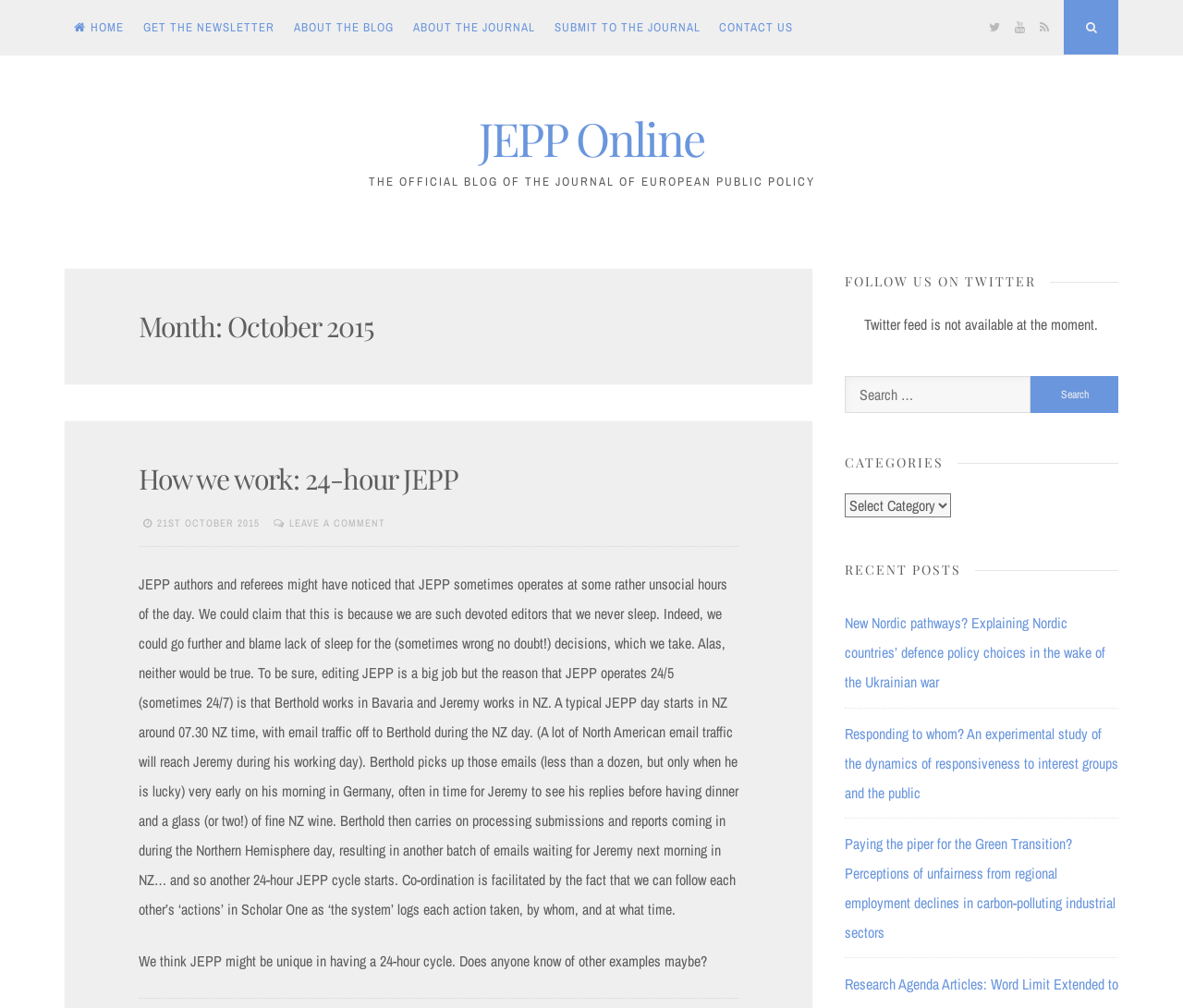How many recent posts are listed?
Provide a fully detailed and comprehensive answer to the question.

The recent posts section lists three links to recent blog posts, which are 'New Nordic pathways? Explaining Nordic countries’ defence policy choices in the wake of the Ukrainian war', 'Responding to whom? An experimental study of the dynamics of responsiveness to interest groups and the public', and 'Paying the piper for the Green Transition? Perceptions of unfairness from regional employment declines in carbon-polluting industrial sectors'.